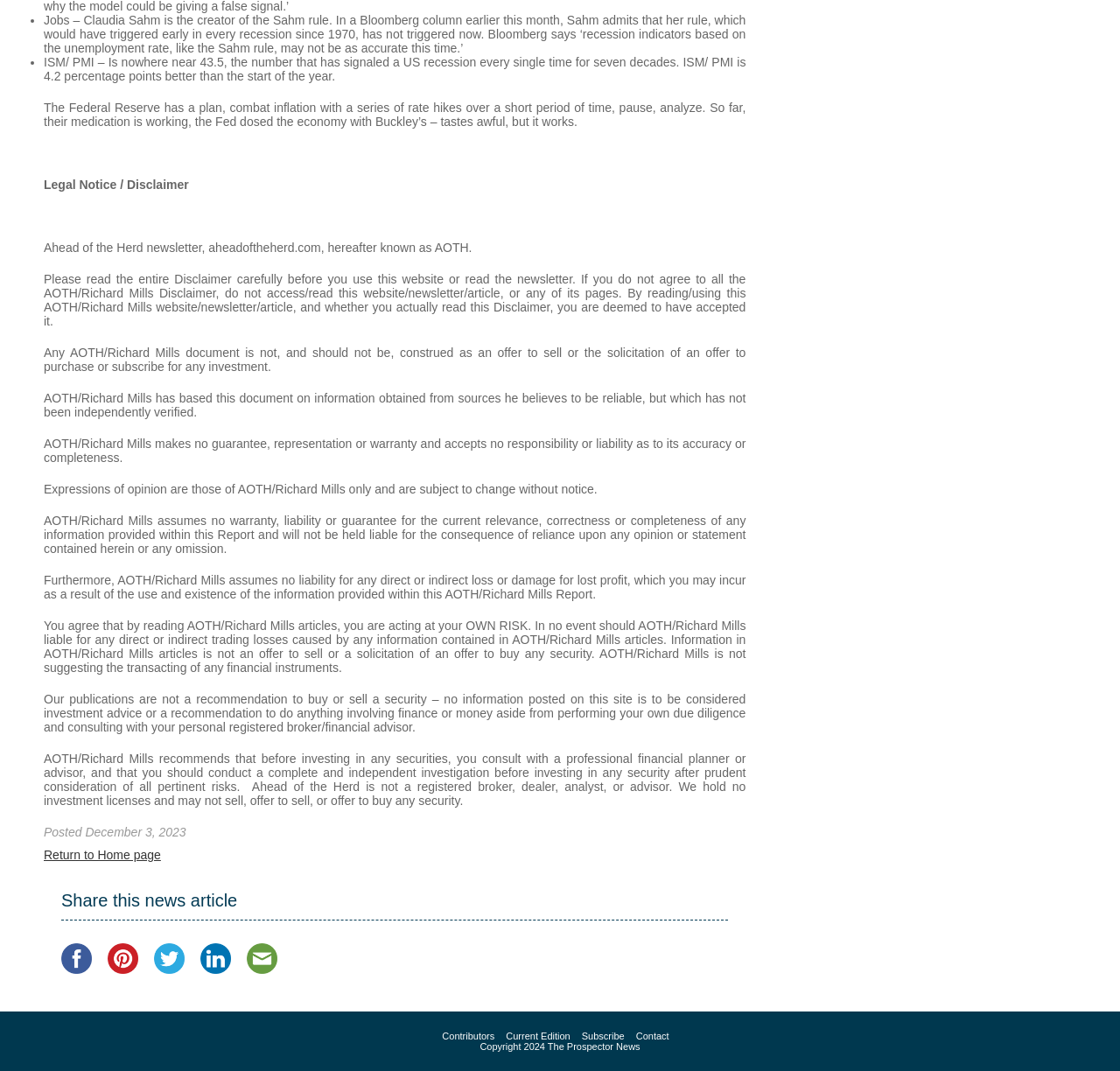Locate the bounding box coordinates of the clickable region to complete the following instruction: "View Contributors."

[0.395, 0.962, 0.442, 0.972]